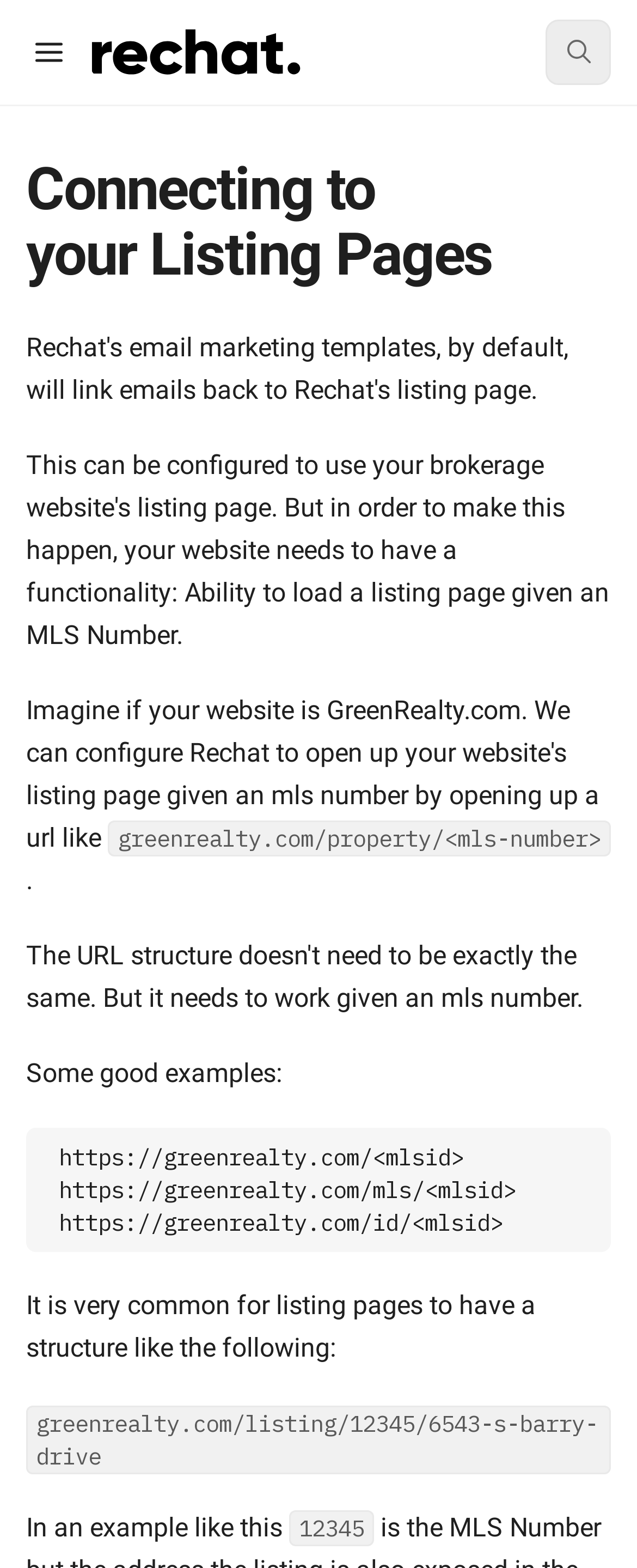What is the purpose of the 'Copy' button?
Can you provide an in-depth and detailed response to the question?

The 'Copy' button is located below the code section, which contains examples of URLs. The button is likely used to copy the URL to the clipboard, allowing users to easily use the URL elsewhere.